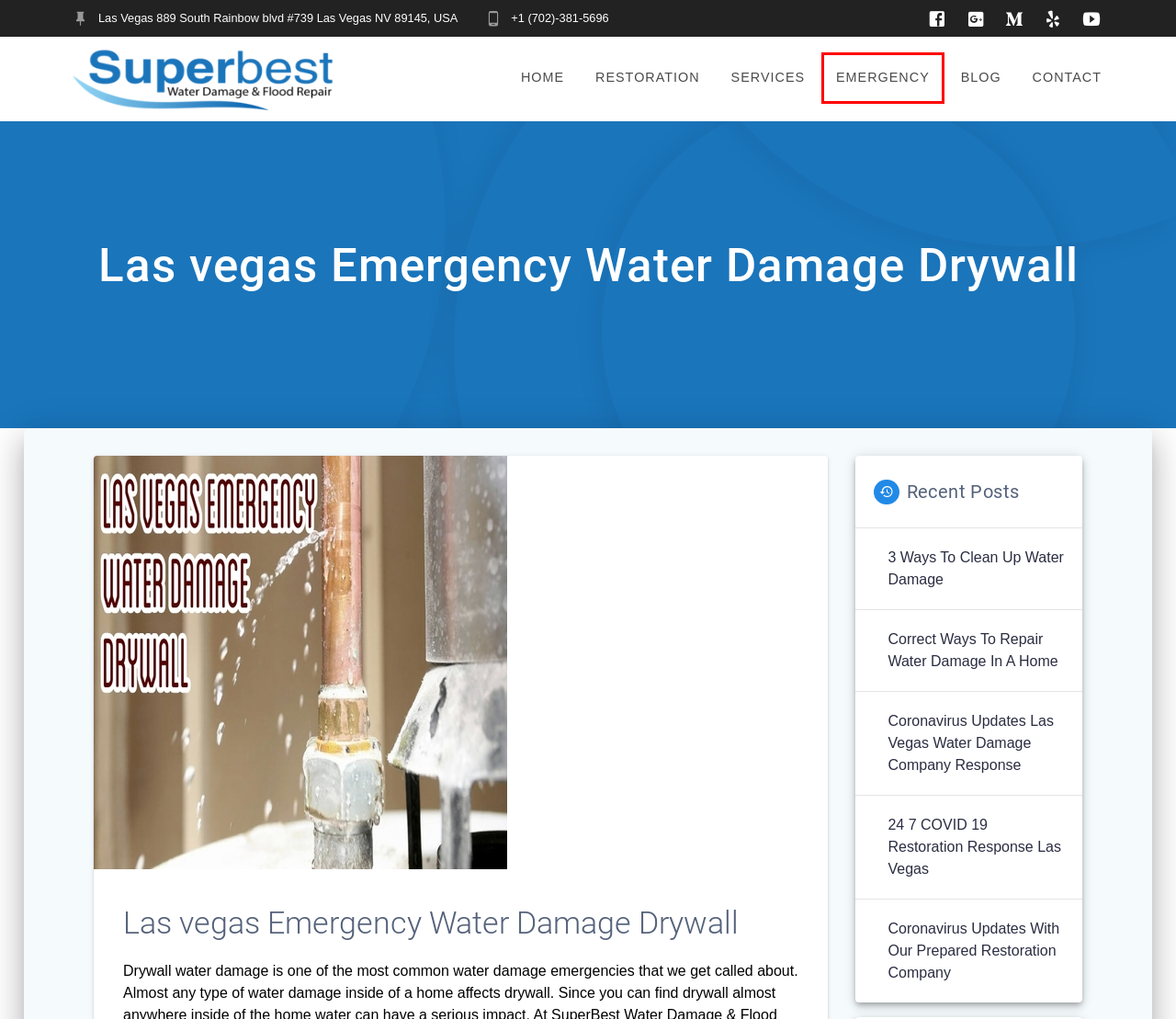Review the webpage screenshot and focus on the UI element within the red bounding box. Select the best-matching webpage description for the new webpage that follows after clicking the highlighted element. Here are the candidates:
A. Coronavirus Updates Las Vegas Water Damage Company Response
B. Drywall Damage Archives - SuperBest Water Damage & Flood Repair
C. Emergency Water Removal Las Vegas Damage Restoration Company NV
D. Water Damage Las Vegas NV Commercial Removal Cleanup Restoration
E. Las Vegas Water Removal Extraction Repair Flood Restoration Comany
F. Correct Ways to Repair Water Damage in a Home
G. Water Damage Restoration Company Archives - SuperBest Water Damage & Flood Repair
H. 24 7 COVID 19 Restoration Response Las Vegas Water Damage company

C